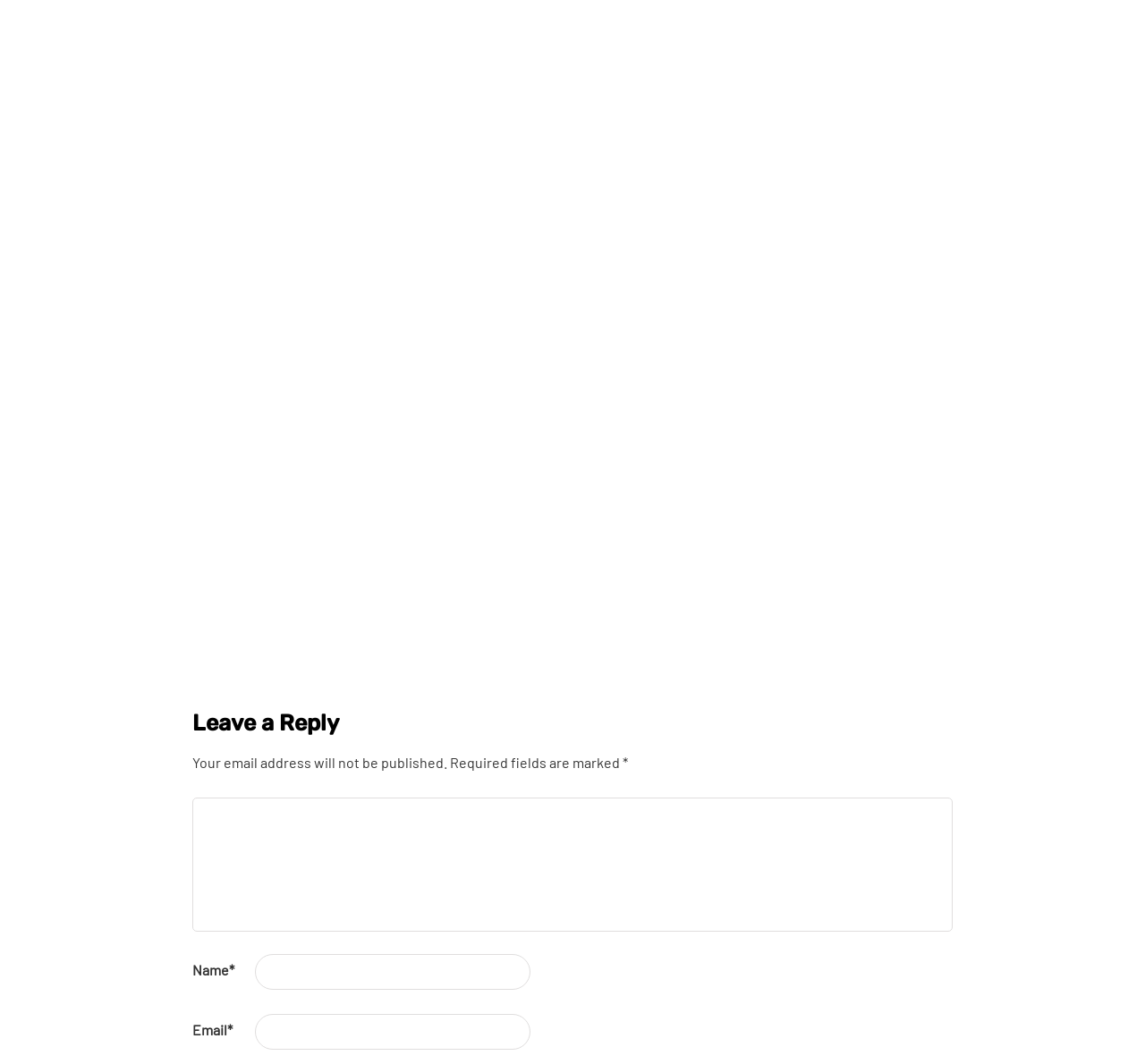What is required to leave a reply?
Please answer the question with as much detail as possible using the screenshot.

I looked at the 'Leave a Reply' section and found that there are two required fields: 'Name' and 'Email', both marked with an asterisk (*) indicating that they are required.